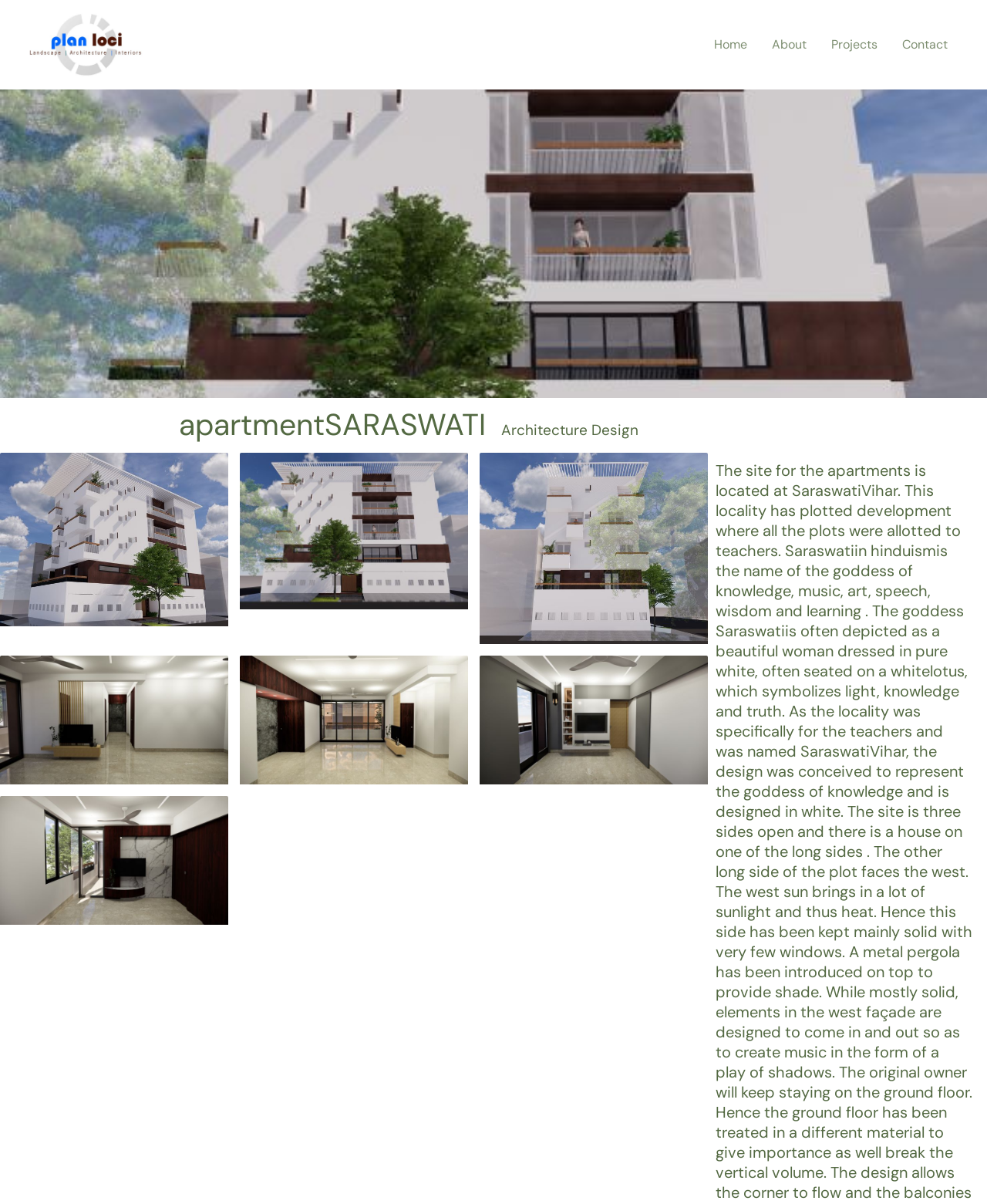Convey a detailed summary of the webpage, mentioning all key elements.

The webpage is about apartmentSARASWATI, a plan loci, and it has a navigation menu at the top right corner with four links: Home, About, Projects, and Contact. 

At the top left corner, there is a link and an image, both labeled as "plan loci". 

Below the navigation menu, there are two headings: "apartmentSARASWATI" and "Architecture Design". 

The main content of the webpage is composed of 8 figures, arranged in two rows of four. Each figure contains a link. The figures are evenly spaced and take up most of the webpage's content area.